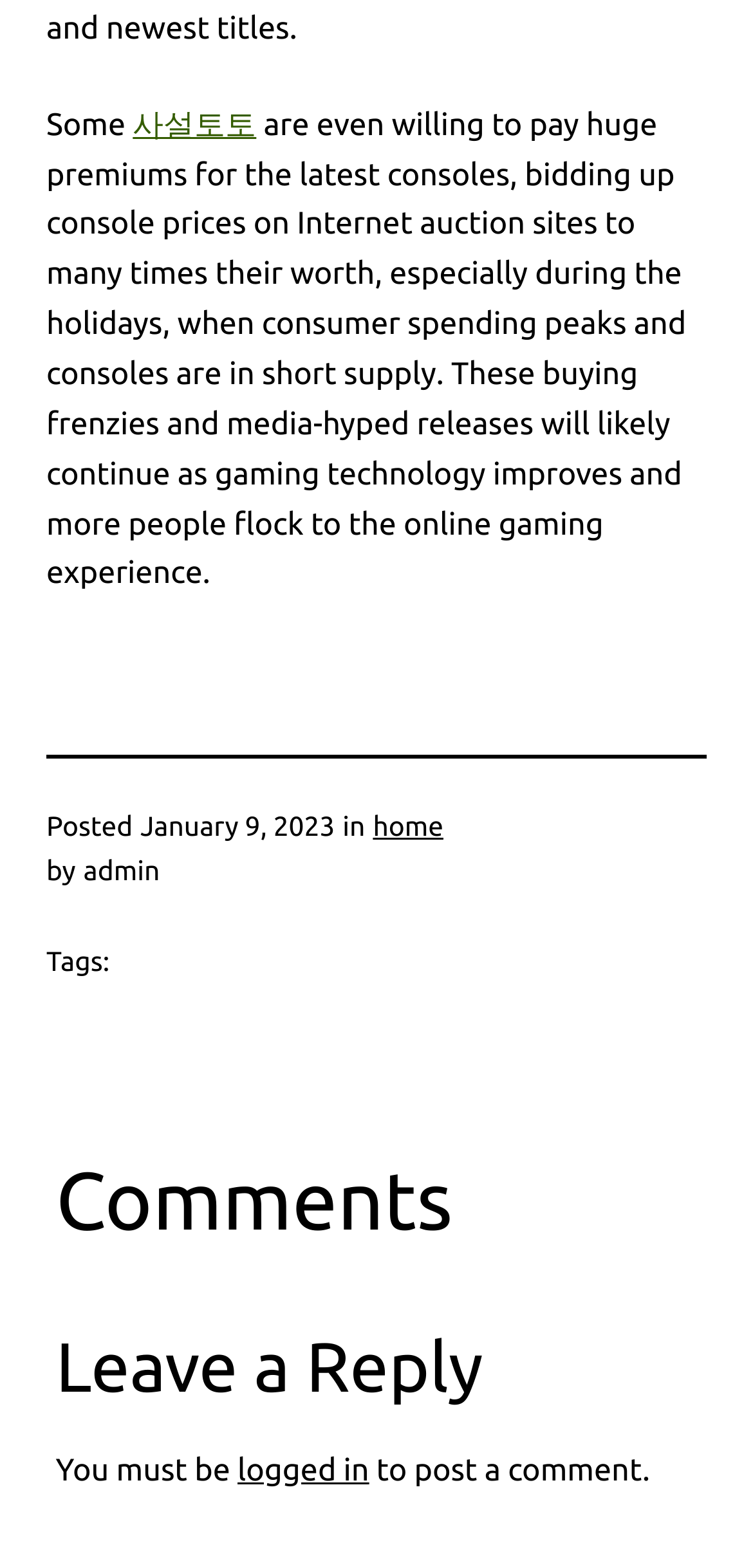Please give a succinct answer to the question in one word or phrase:
How many headings are there in the comments section?

2